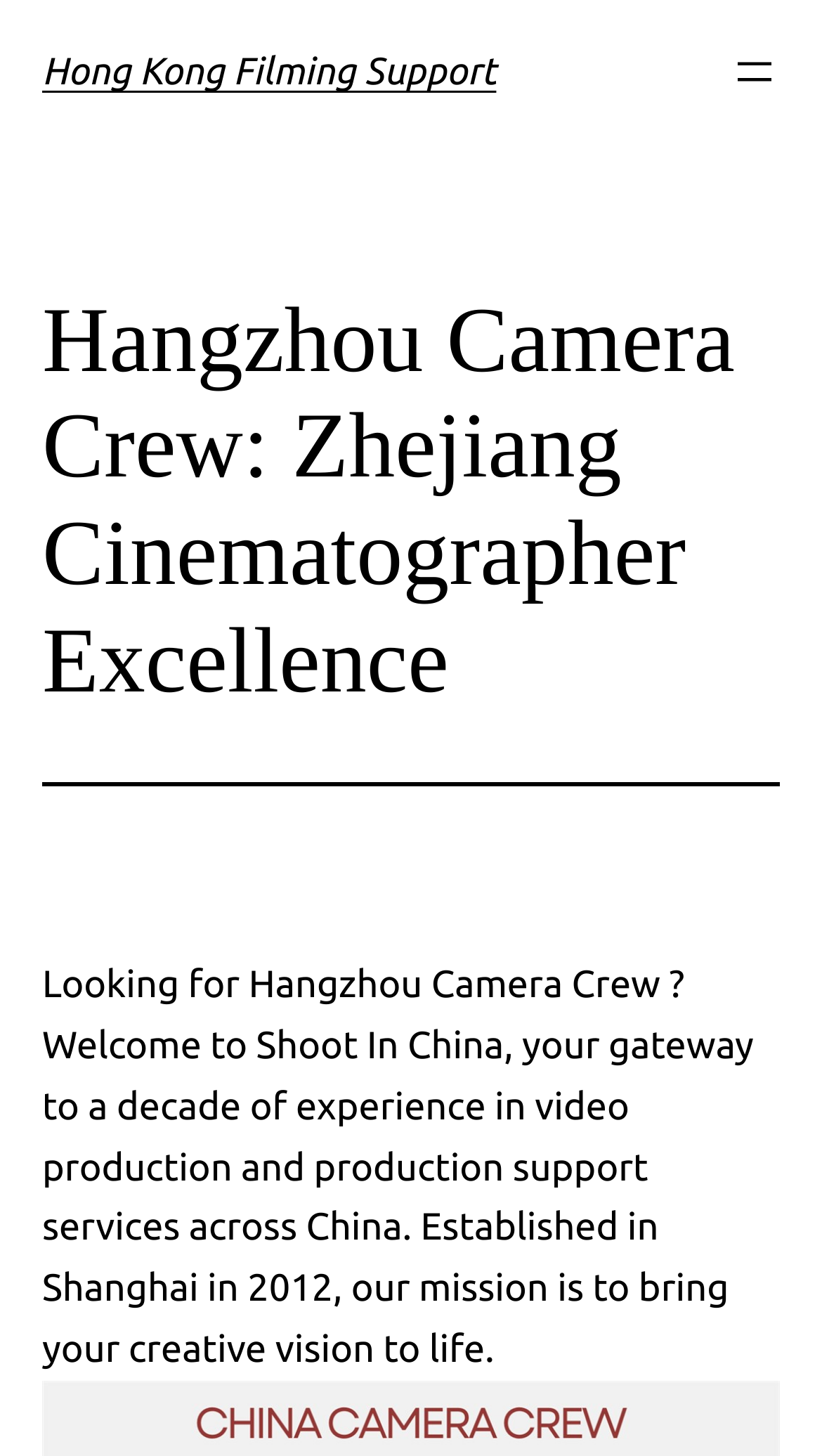Given the following UI element description: "aria-label="Open menu"", find the bounding box coordinates in the webpage screenshot.

[0.887, 0.032, 0.949, 0.067]